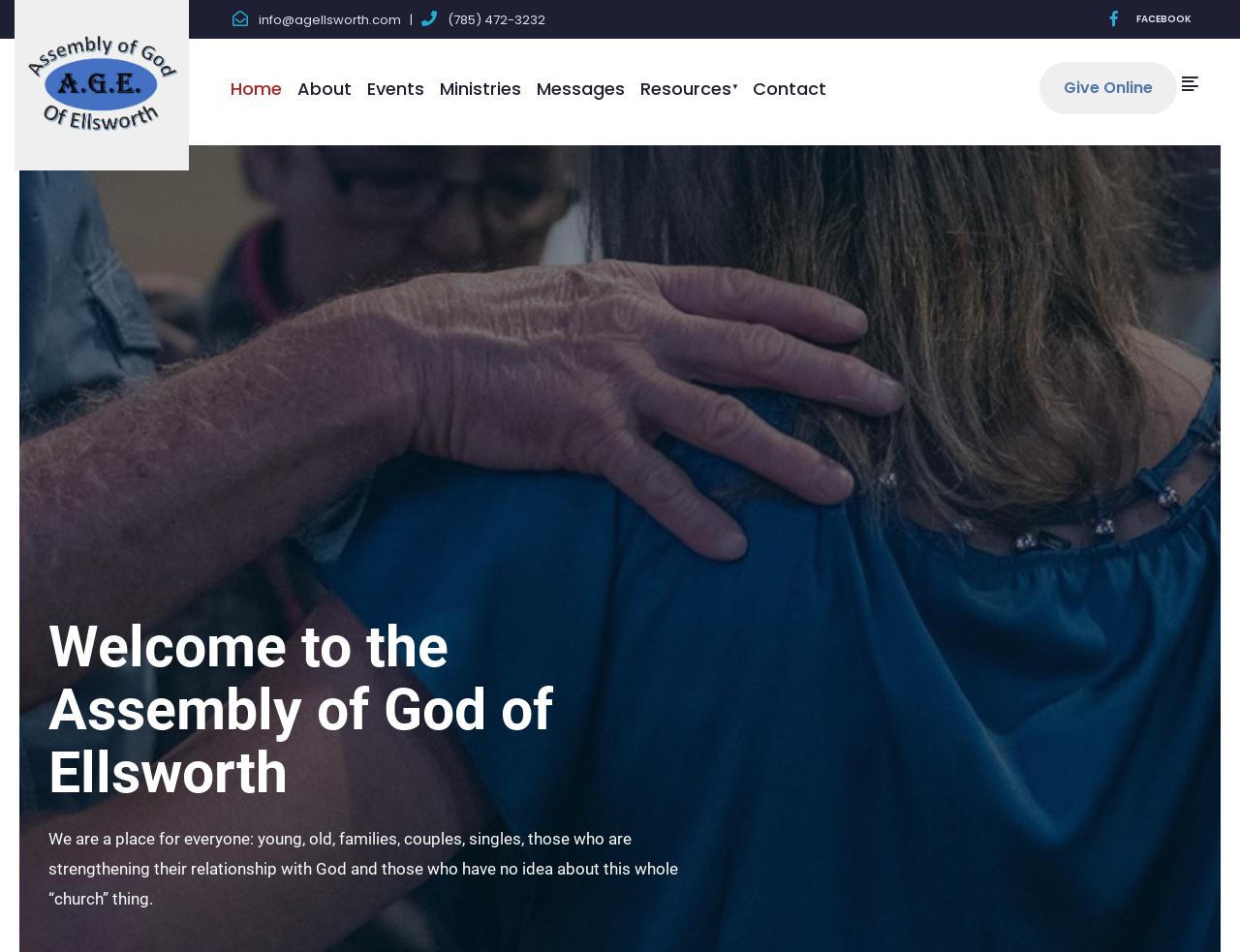Can you give a detailed response to the following question using the information from the image? What is the phone number of the church?

I found the phone number by looking at the top section of the webpage, where the contact information is displayed. The phone number is written as '(785) 472-3232'.